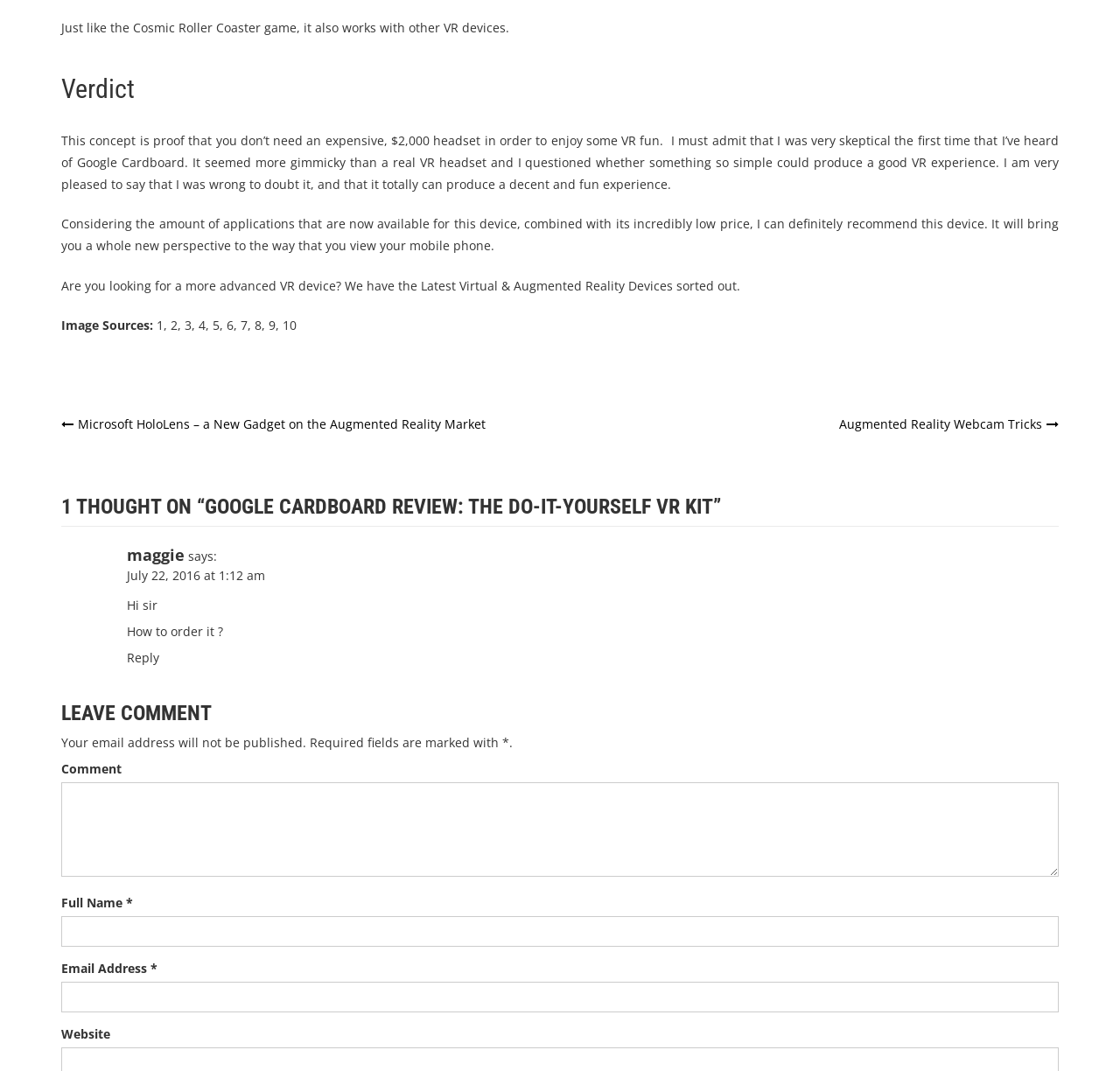What is required to leave a comment?
Please provide a single word or phrase answer based on the image.

Full Name and Email Address